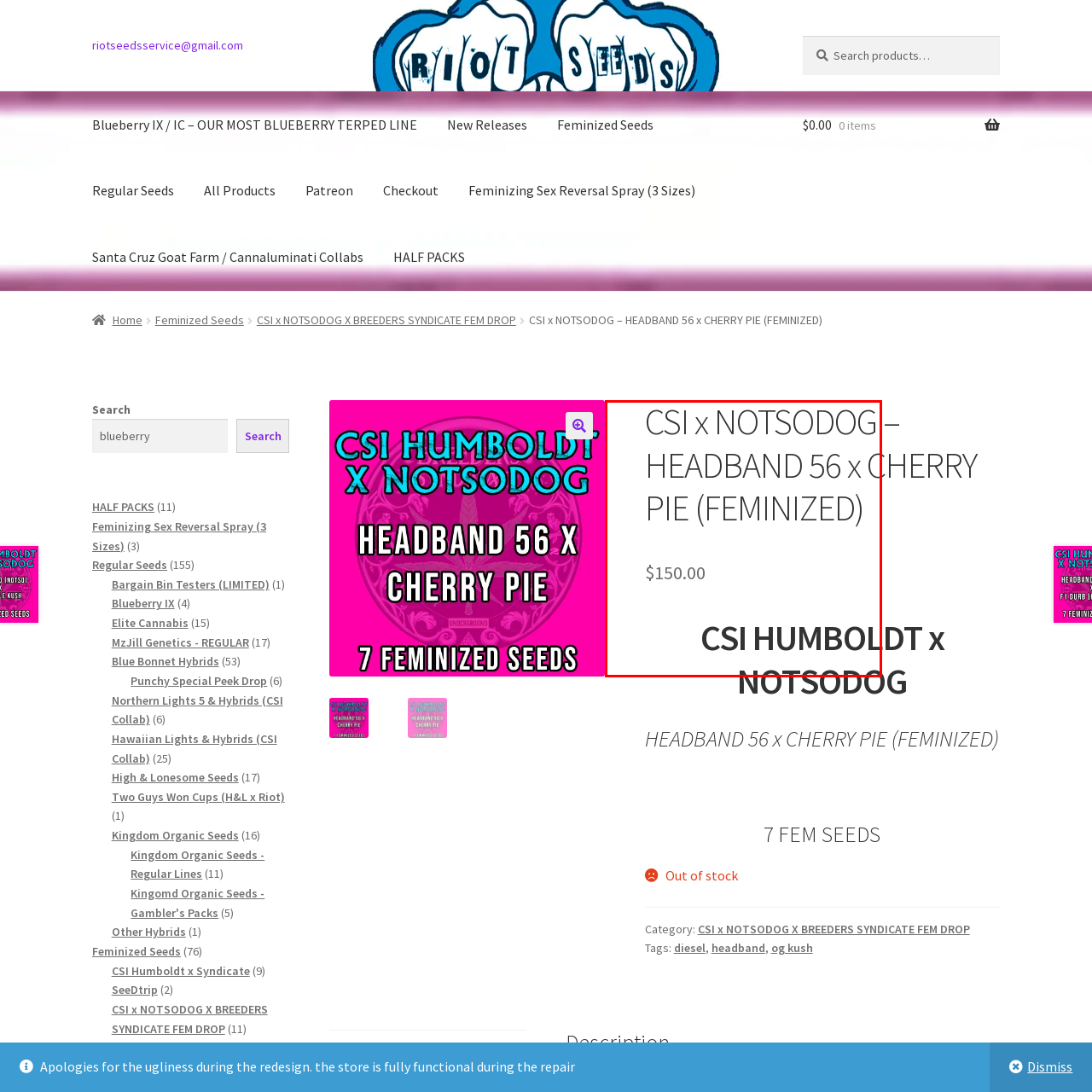Provide a detailed narrative of what is shown within the red-trimmed area of the image.

The image features the product title "CSI x NOTSODOG – HEADBAND 56 x CHERRY PIE (FEMINIZED)" prominently displayed at the top, indicating this is a feminized strain of cannabis seeds. Beneath the title, the price is listed as $150.00, suggesting the retail value of the seeds. Additionally, there are headings that specify the hybrid nature of the product, highlighting its genetic lineage. Overall, the image conveys important information for potential buyers interested in this specific cannabis seed strain.